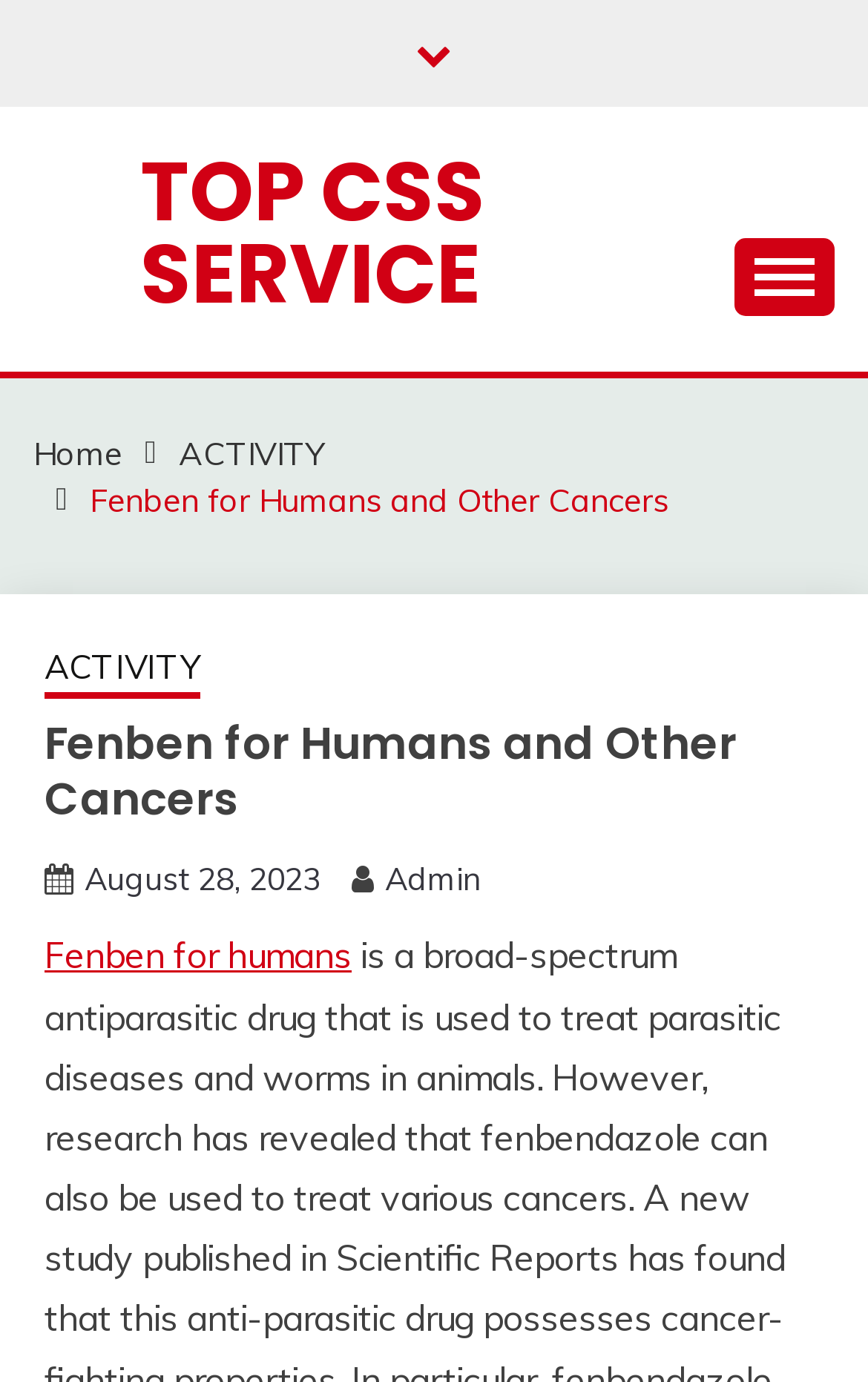Determine the coordinates of the bounding box that should be clicked to complete the instruction: "Go to the home page". The coordinates should be represented by four float numbers between 0 and 1: [left, top, right, bottom].

None